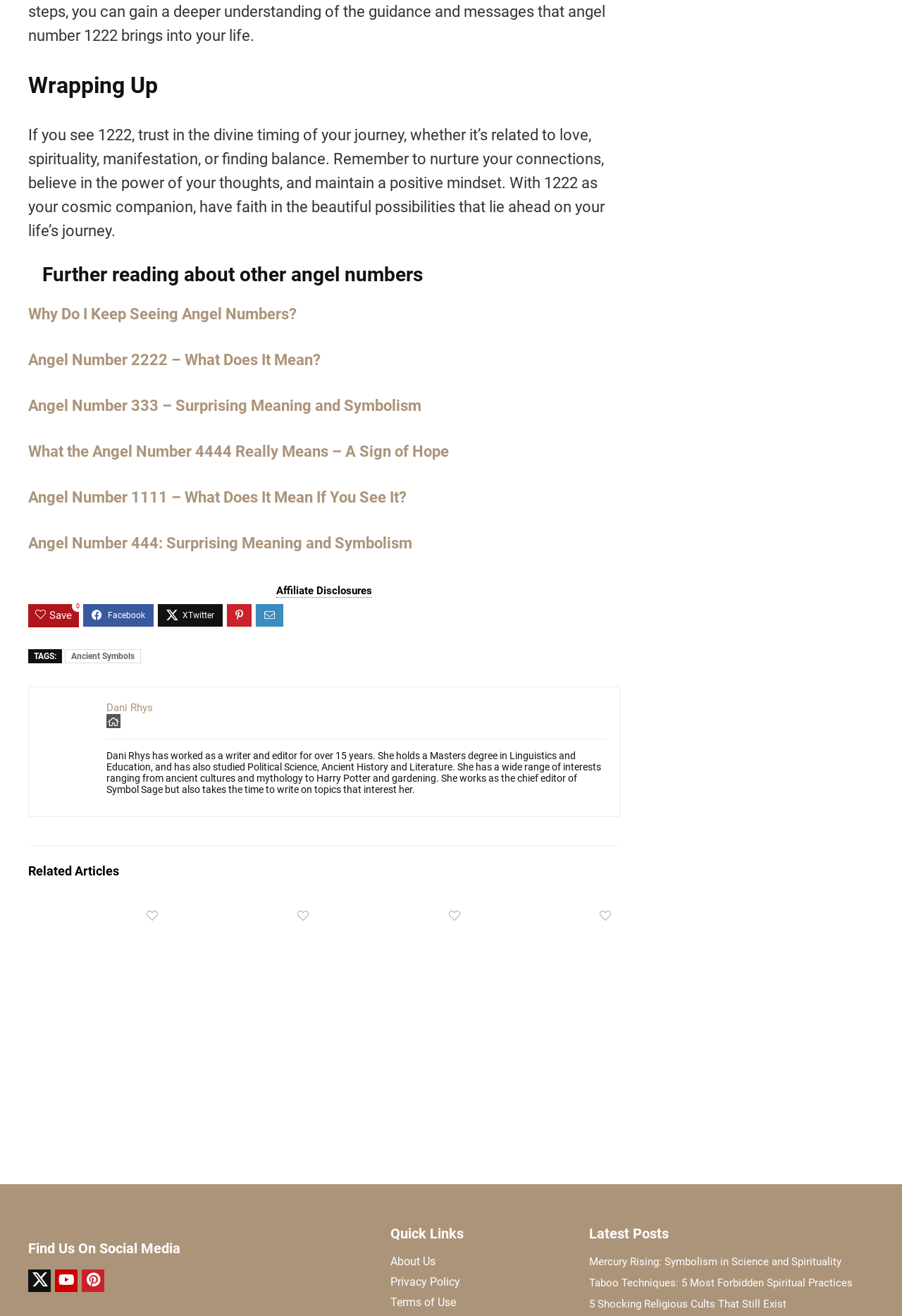Find the UI element described as: "alt="angel number 113 meaning"" and predict its bounding box coordinates. Ensure the coordinates are four float numbers between 0 and 1, [left, top, right, bottom].

[0.031, 0.688, 0.185, 0.698]